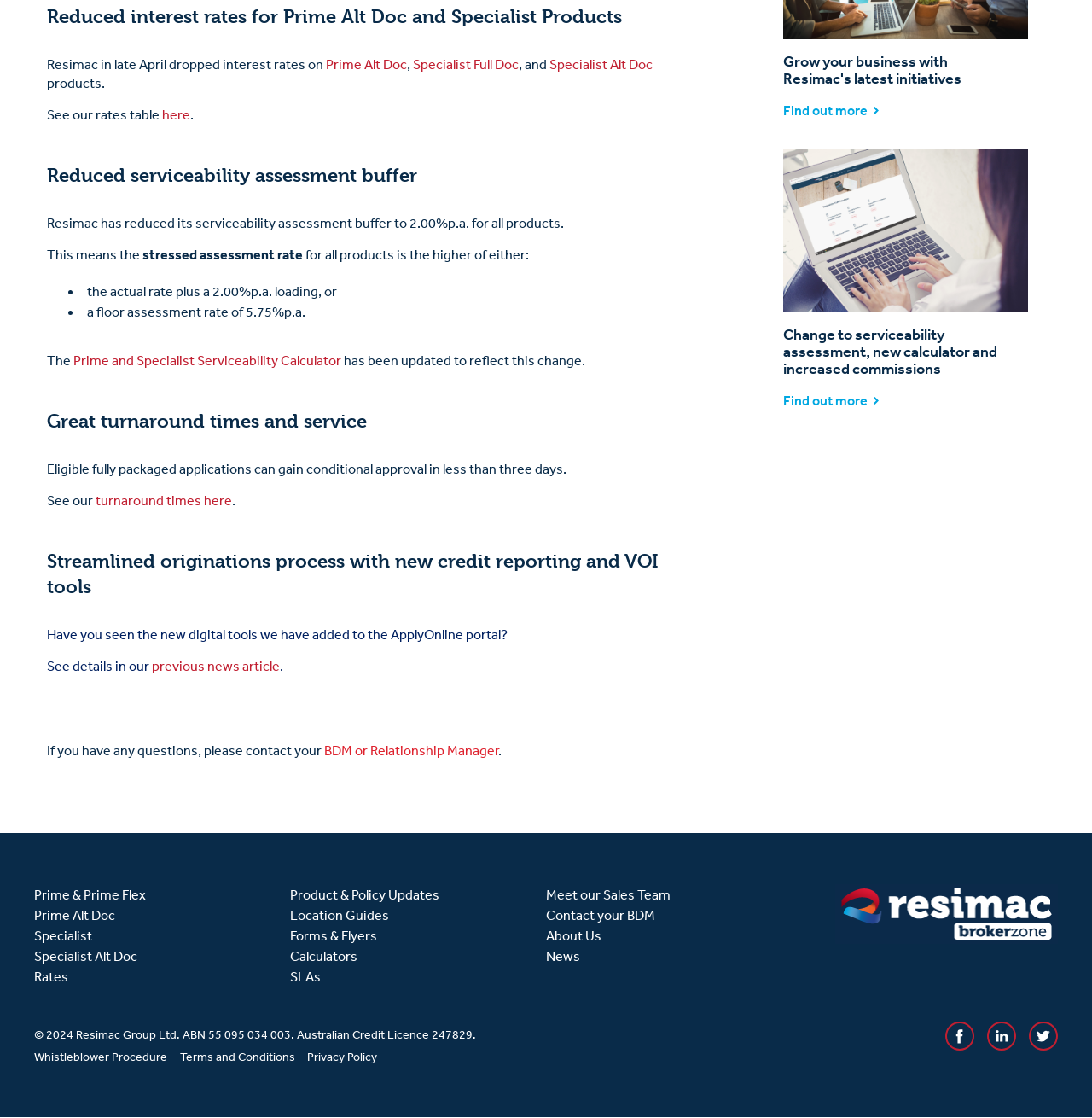Find the bounding box coordinates of the clickable region needed to perform the following instruction: "Contact your BDM or Relationship Manager". The coordinates should be provided as four float numbers between 0 and 1, i.e., [left, top, right, bottom].

[0.297, 0.664, 0.456, 0.679]